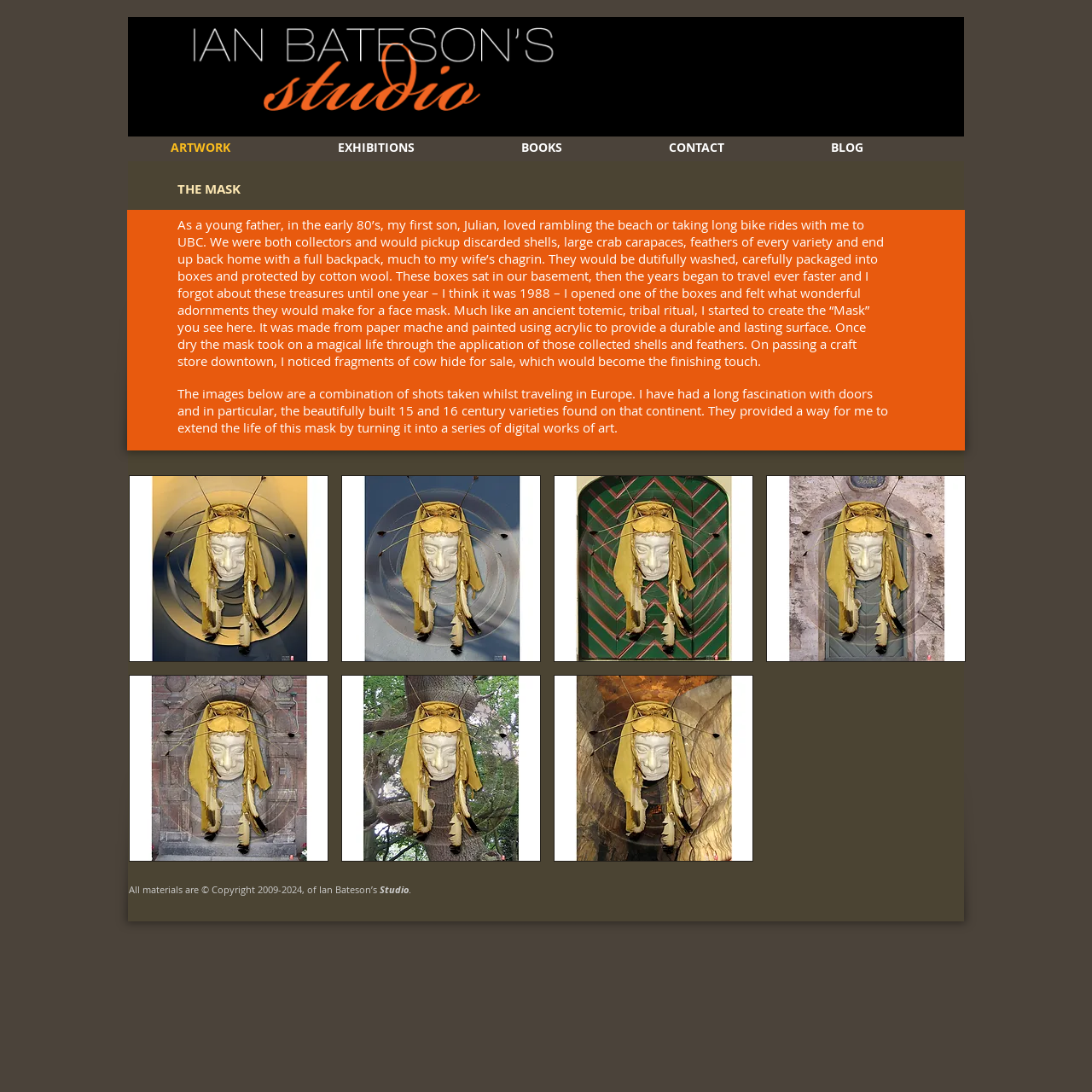By analyzing the image, answer the following question with a detailed response: What is the inspiration behind the mask?

The text explains that the artist, as a young father, used to collect shells and feathers with his son, and later used these items to create the mask.